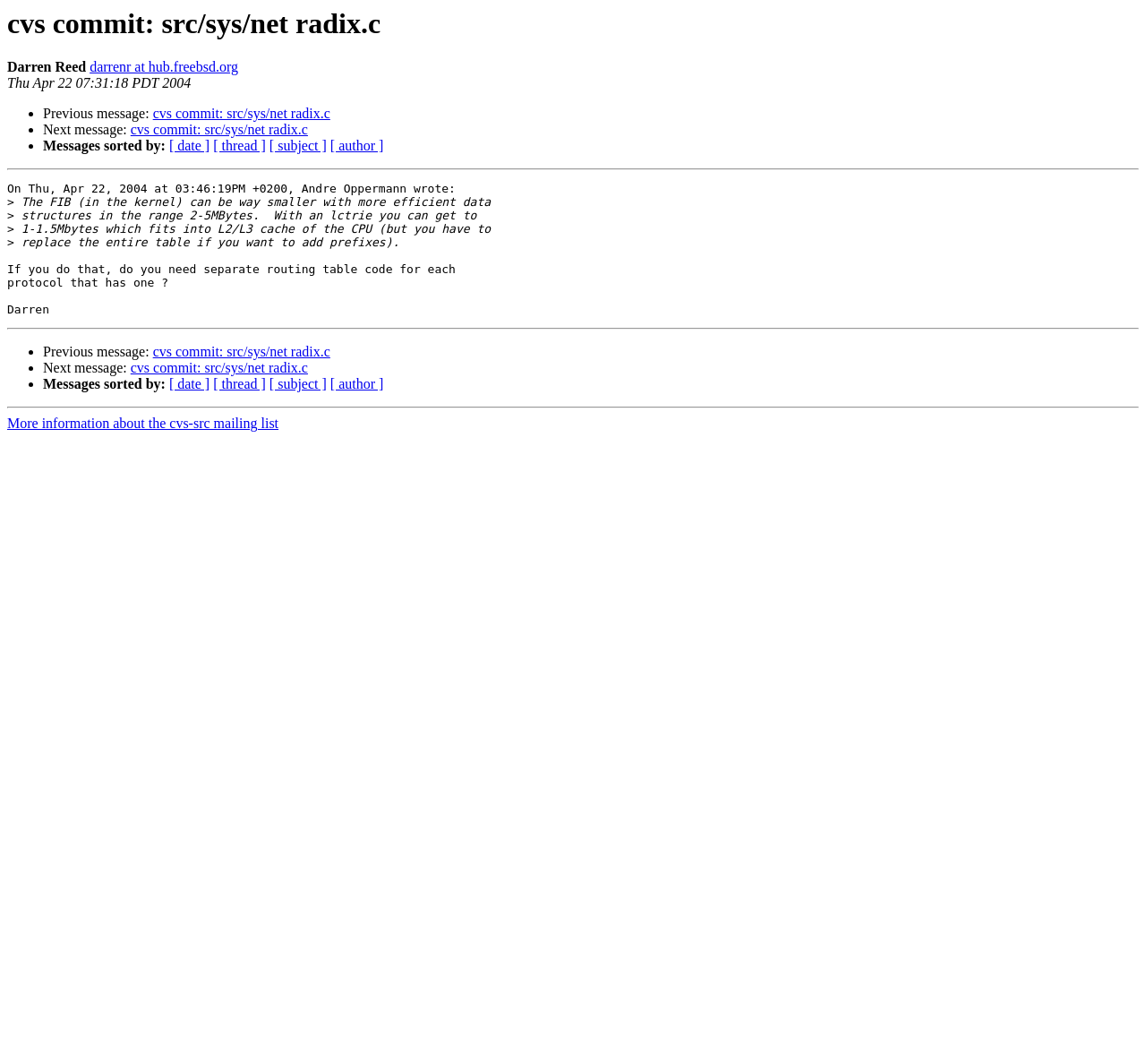Please identify the bounding box coordinates of the area that needs to be clicked to fulfill the following instruction: "View next message."

[0.114, 0.115, 0.269, 0.129]